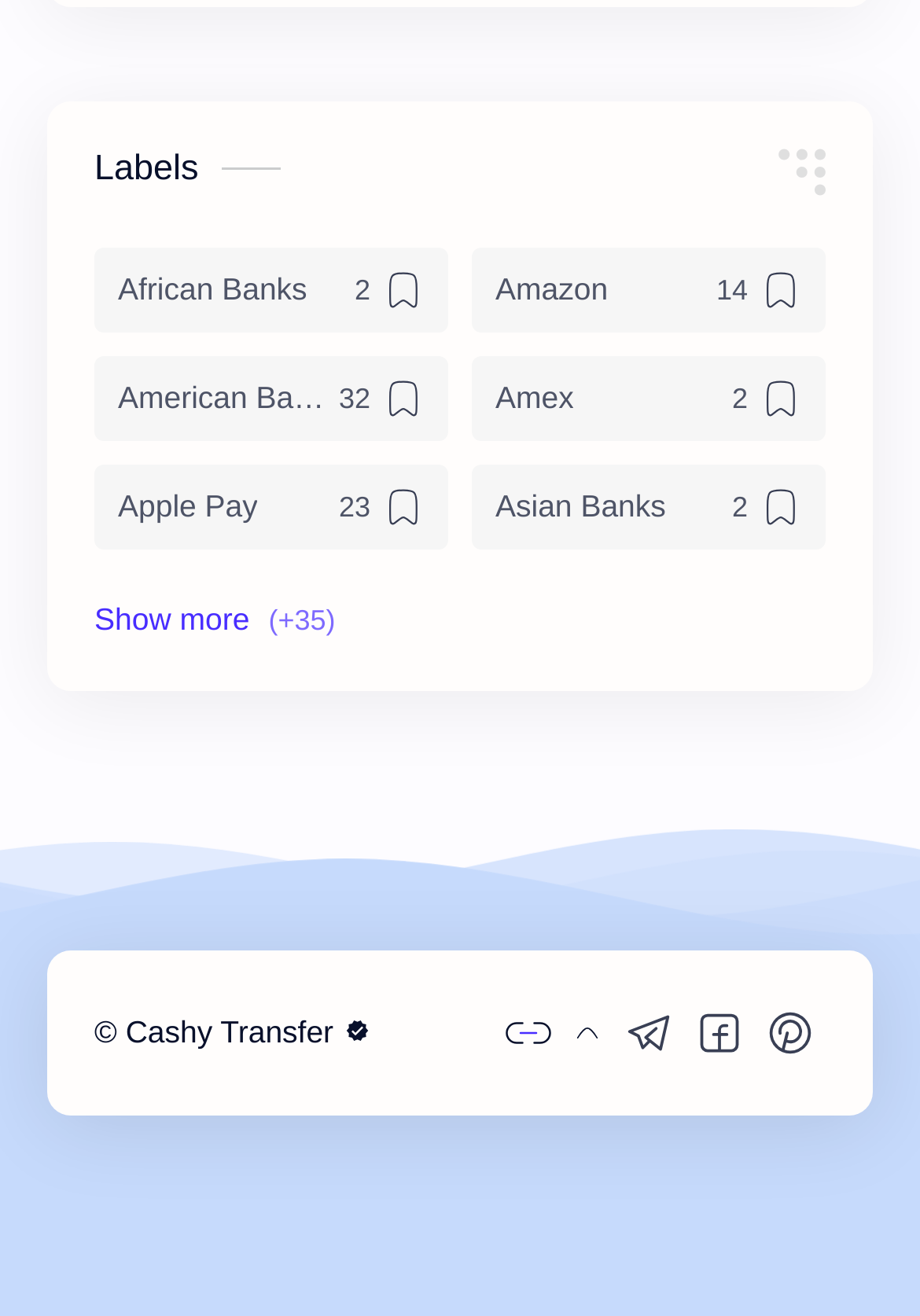Provide your answer in a single word or phrase: 
What is the logo next to 'Cashy Transfer'?

Image